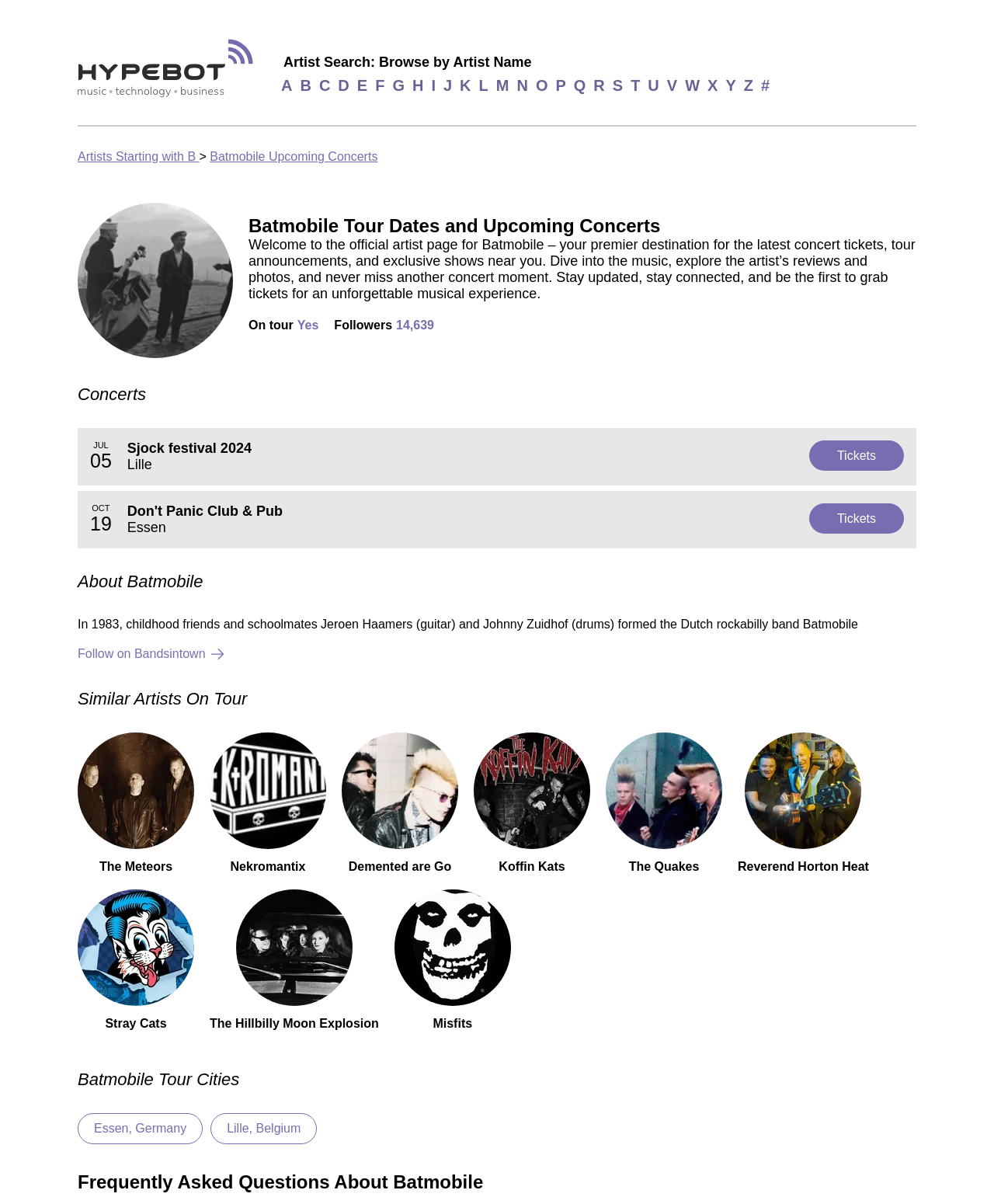Show the bounding box coordinates for the HTML element described as: "Demented are Go".

[0.344, 0.608, 0.461, 0.726]